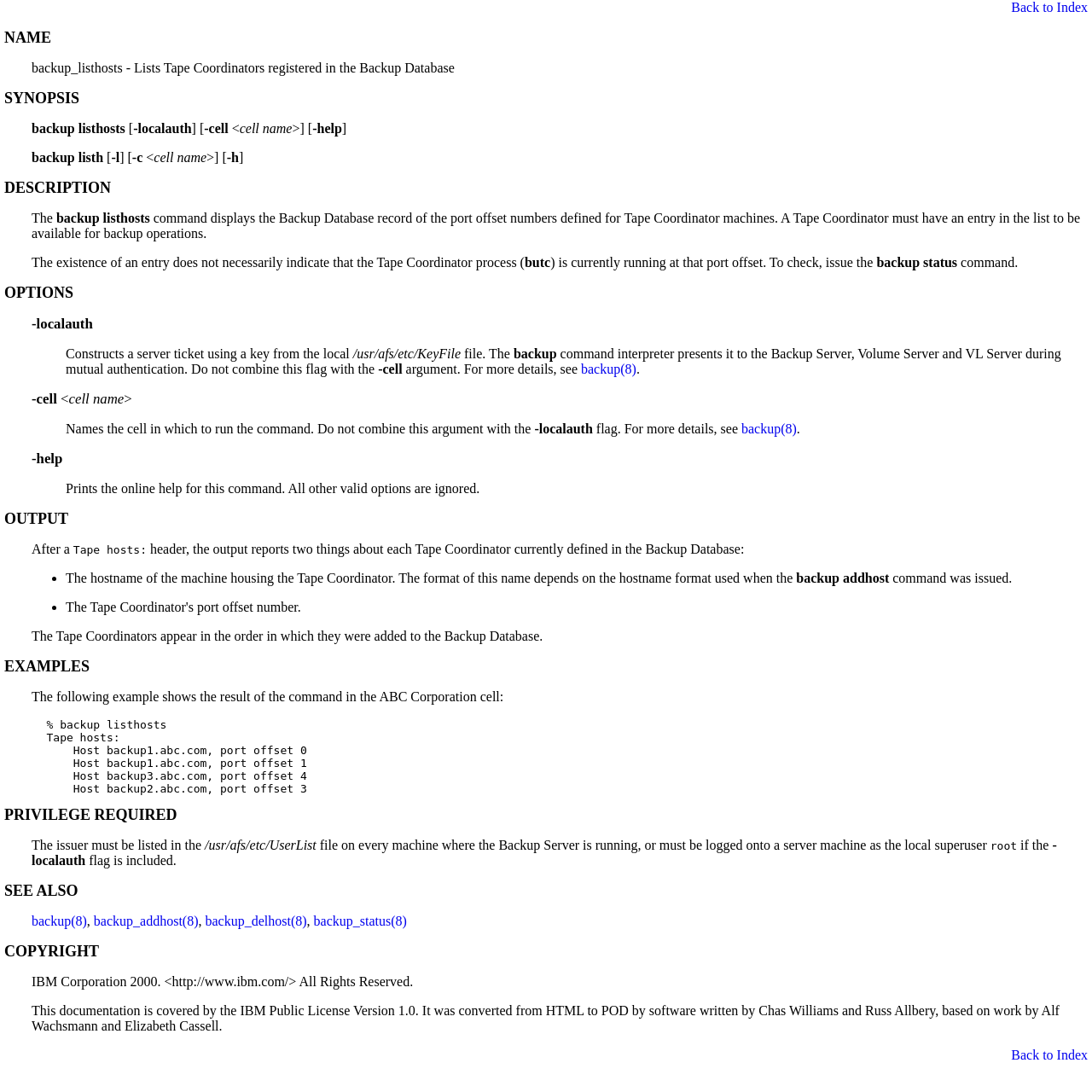What is the purpose of the -cell flag?
Look at the screenshot and provide an in-depth answer.

According to the webpage, the -cell flag is used to specify the cell in which to run the command. This is mentioned in the OPTIONS section under the description of the -cell flag.